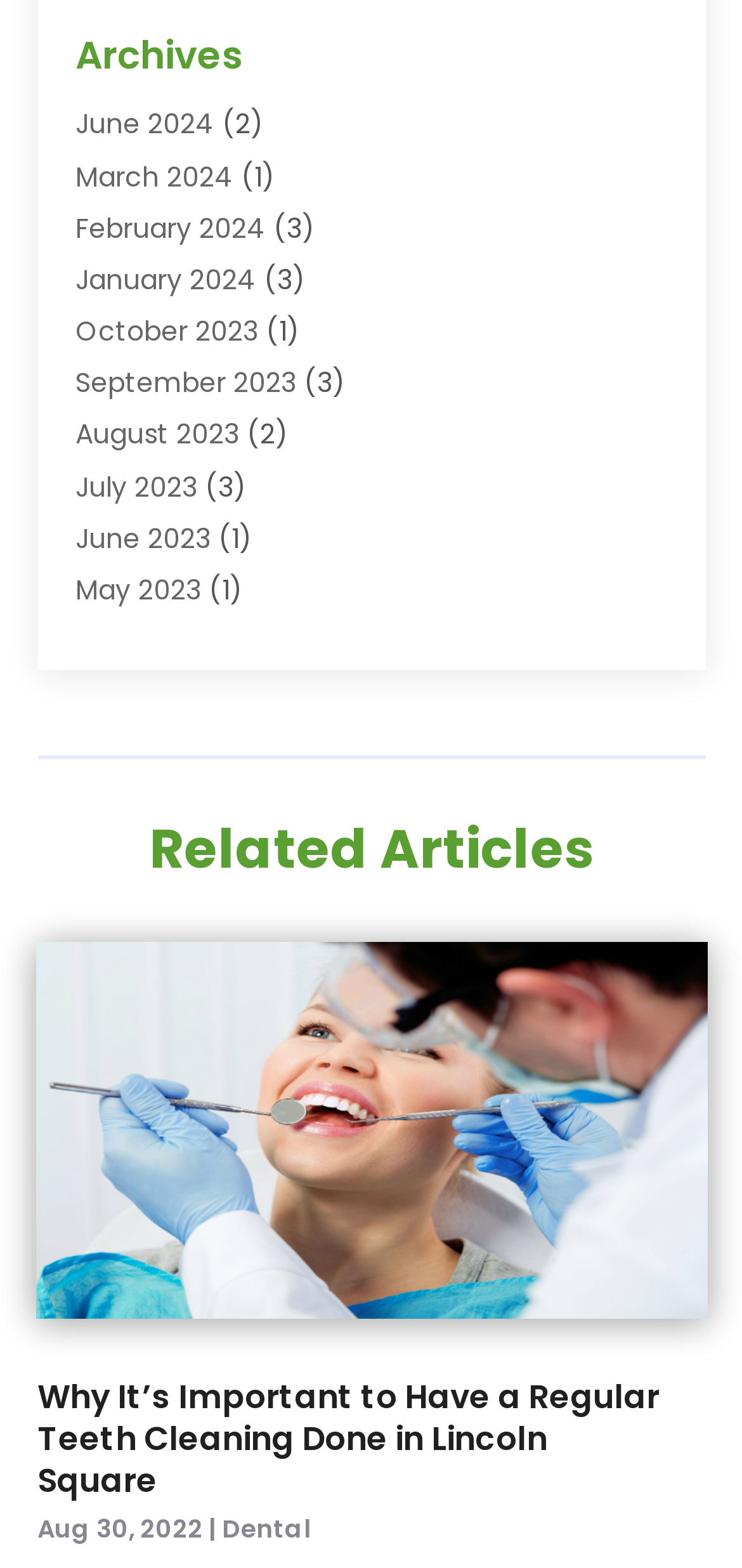Determine the bounding box coordinates of the clickable region to execute the instruction: "View archives". The coordinates should be four float numbers between 0 and 1, denoted as [left, top, right, bottom].

[0.101, 0.02, 0.899, 0.063]